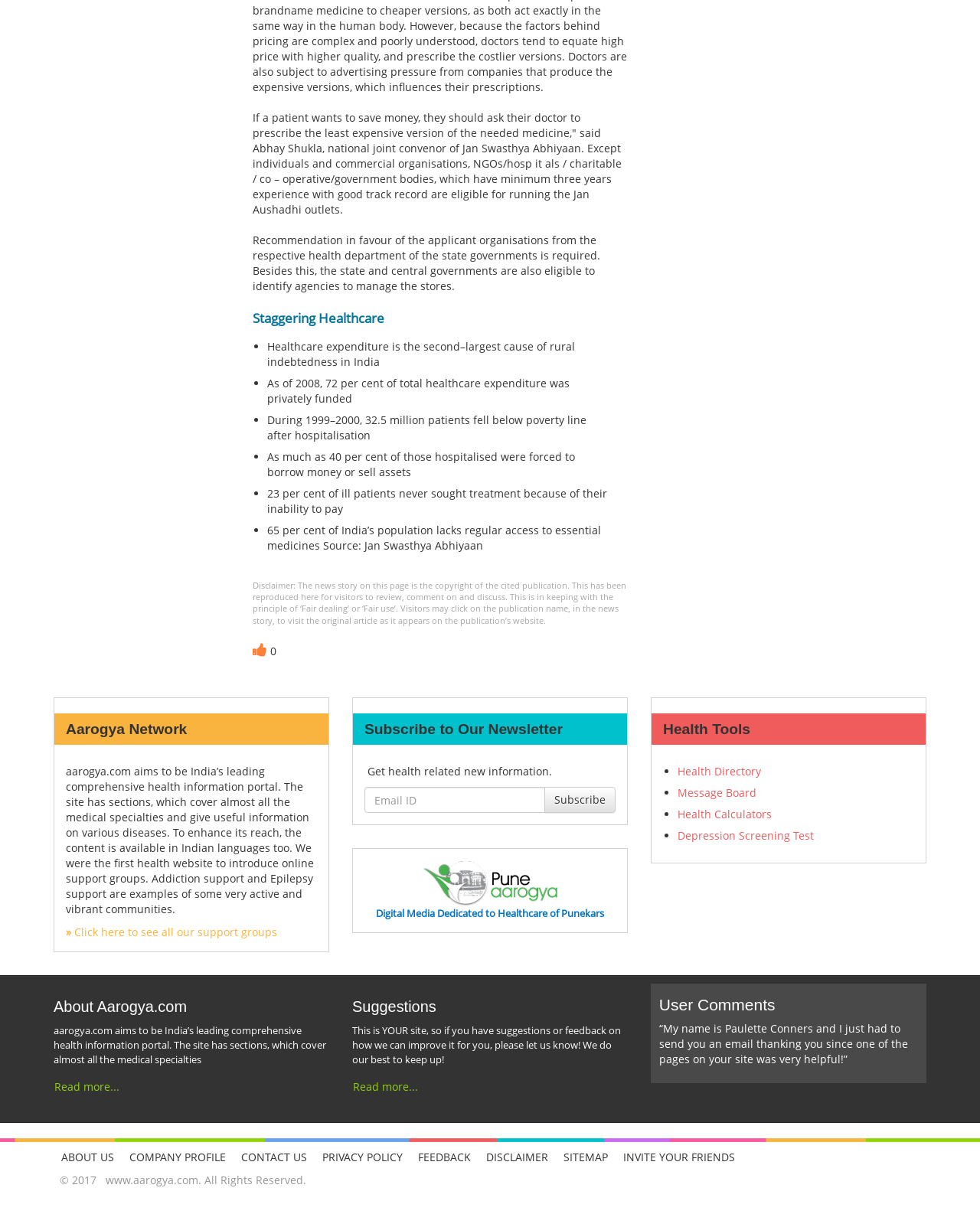What is the purpose of Jan Aushadhi outlets?
Look at the screenshot and provide an in-depth answer.

The purpose of Jan Aushadhi outlets can be inferred from the quote by Abhay Shukla, which suggests that these outlets are meant to provide affordable medicine to patients.